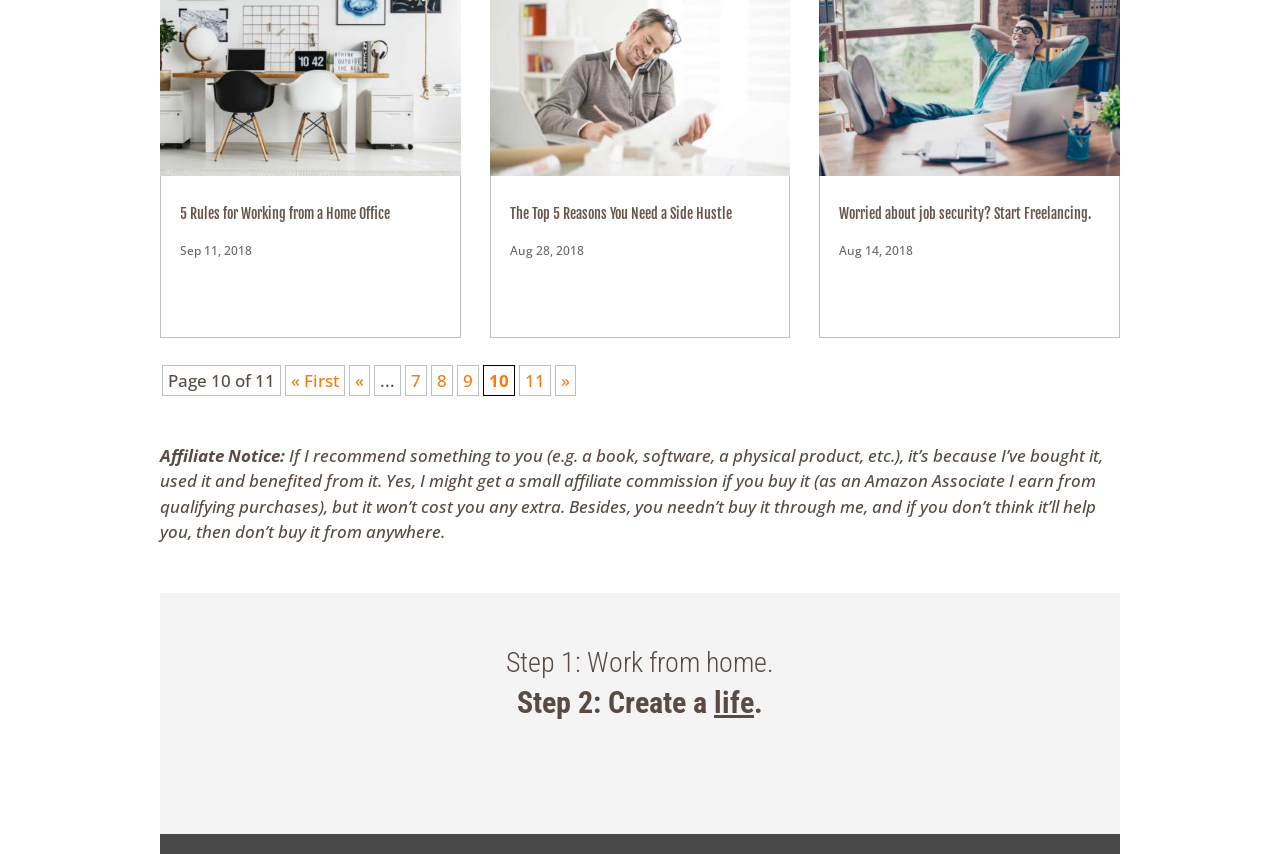Using a single word or phrase, answer the following question: 
What is the name of the academy mentioned?

Remote Work Academy